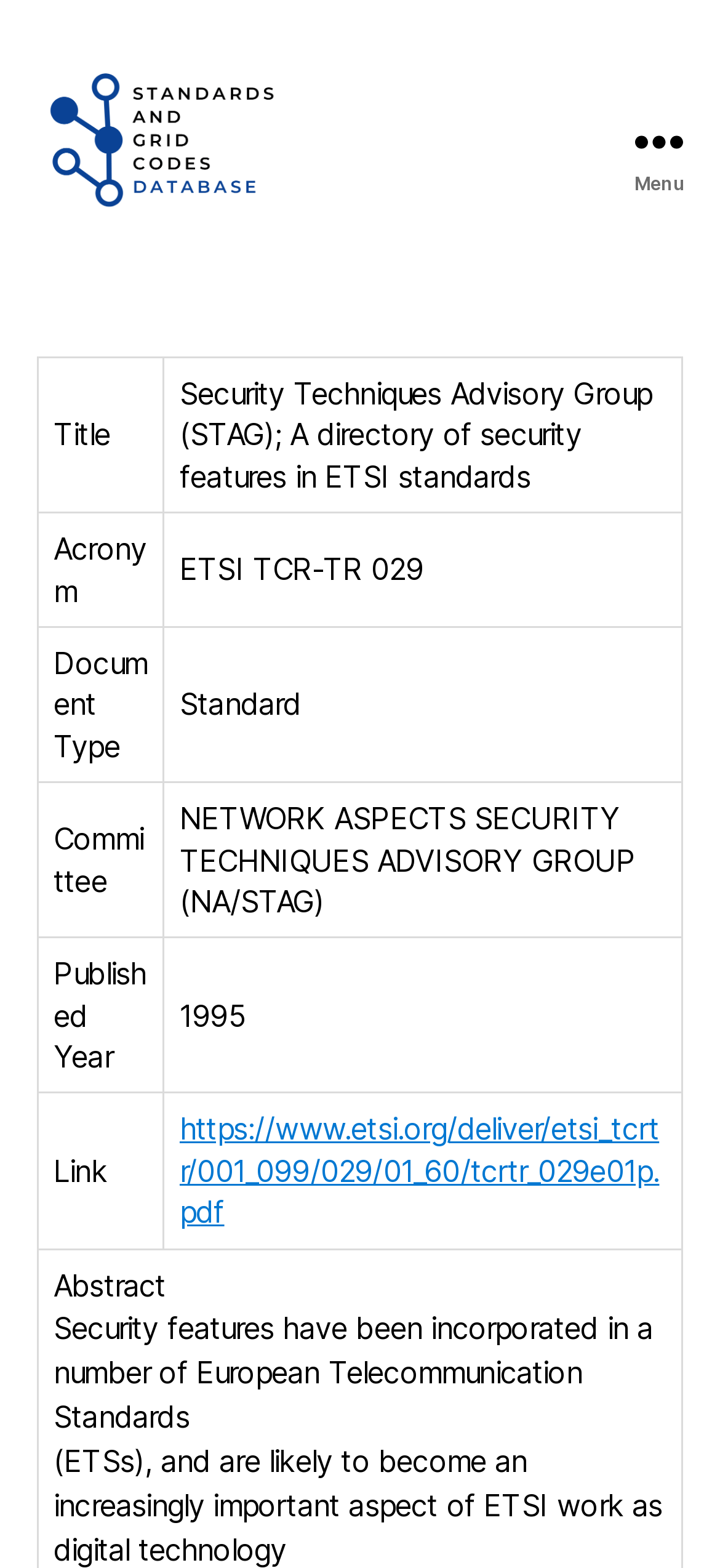What is the type of the document?
Can you offer a detailed and complete answer to this question?

The type of the document can be found in the third row of the grid, where it is labeled as 'Document Type' and has the value 'Standard'.